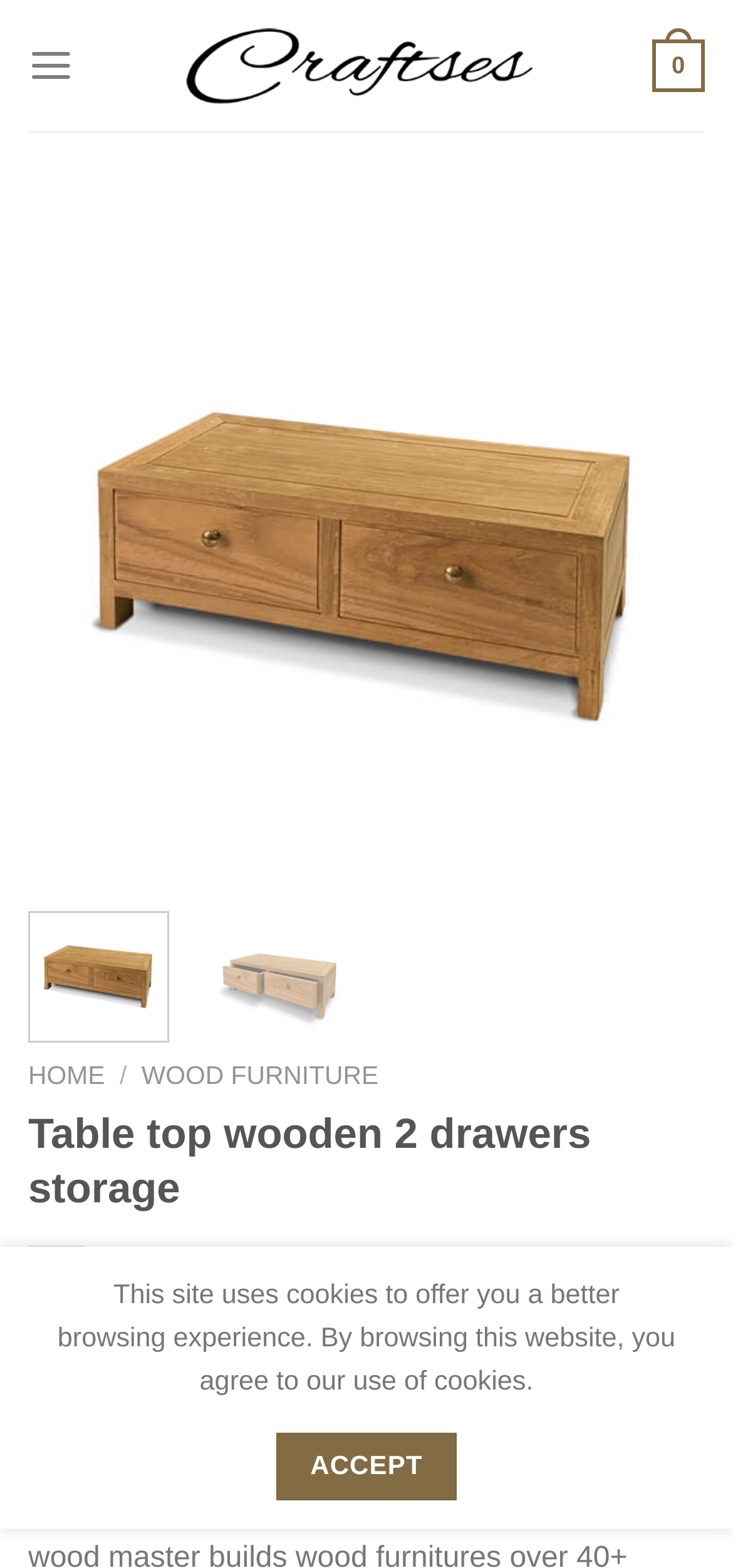Locate the bounding box coordinates of the UI element described by: "Home". Provide the coordinates as four float numbers between 0 and 1, formatted as [left, top, right, bottom].

[0.038, 0.677, 0.143, 0.695]